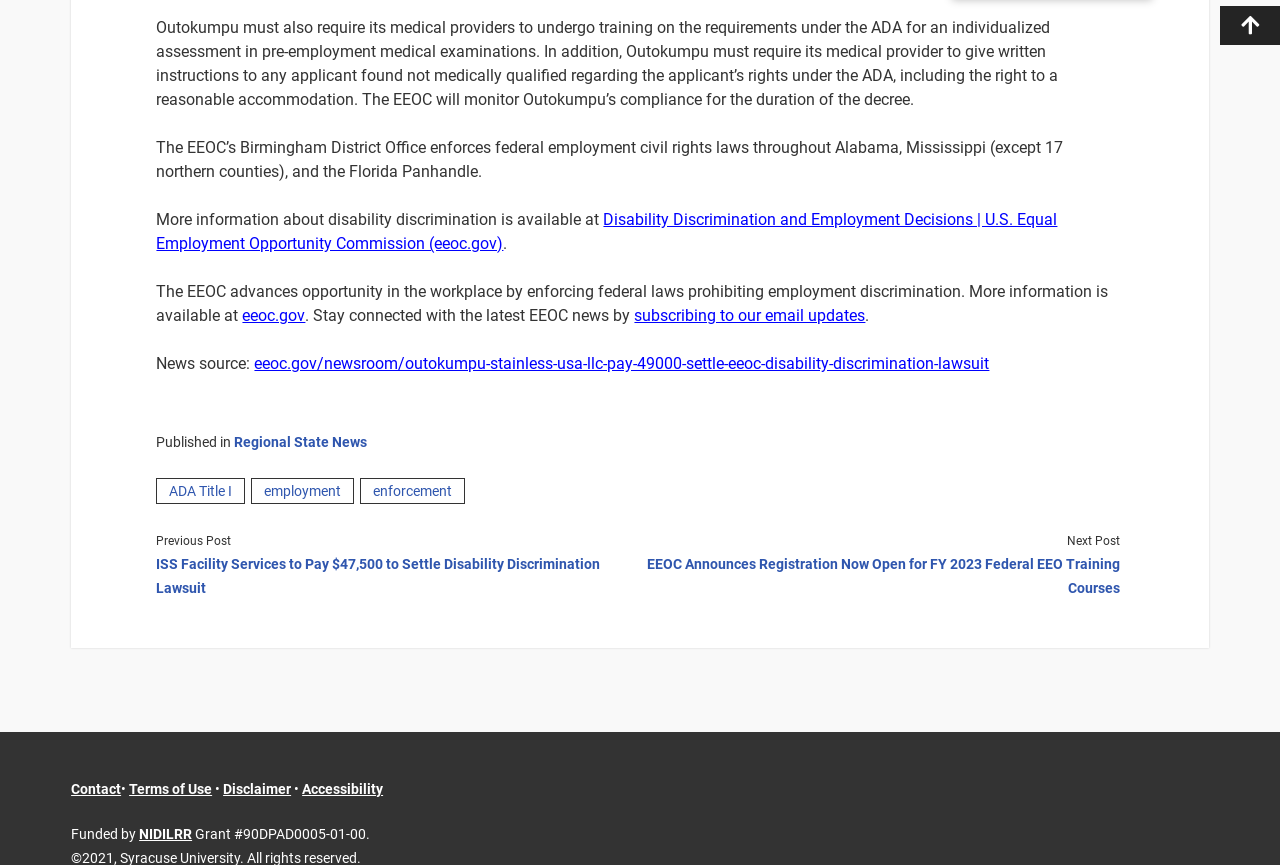Can you pinpoint the bounding box coordinates for the clickable element required for this instruction: "Subscribe to email updates"? The coordinates should be four float numbers between 0 and 1, i.e., [left, top, right, bottom].

[0.496, 0.348, 0.676, 0.37]